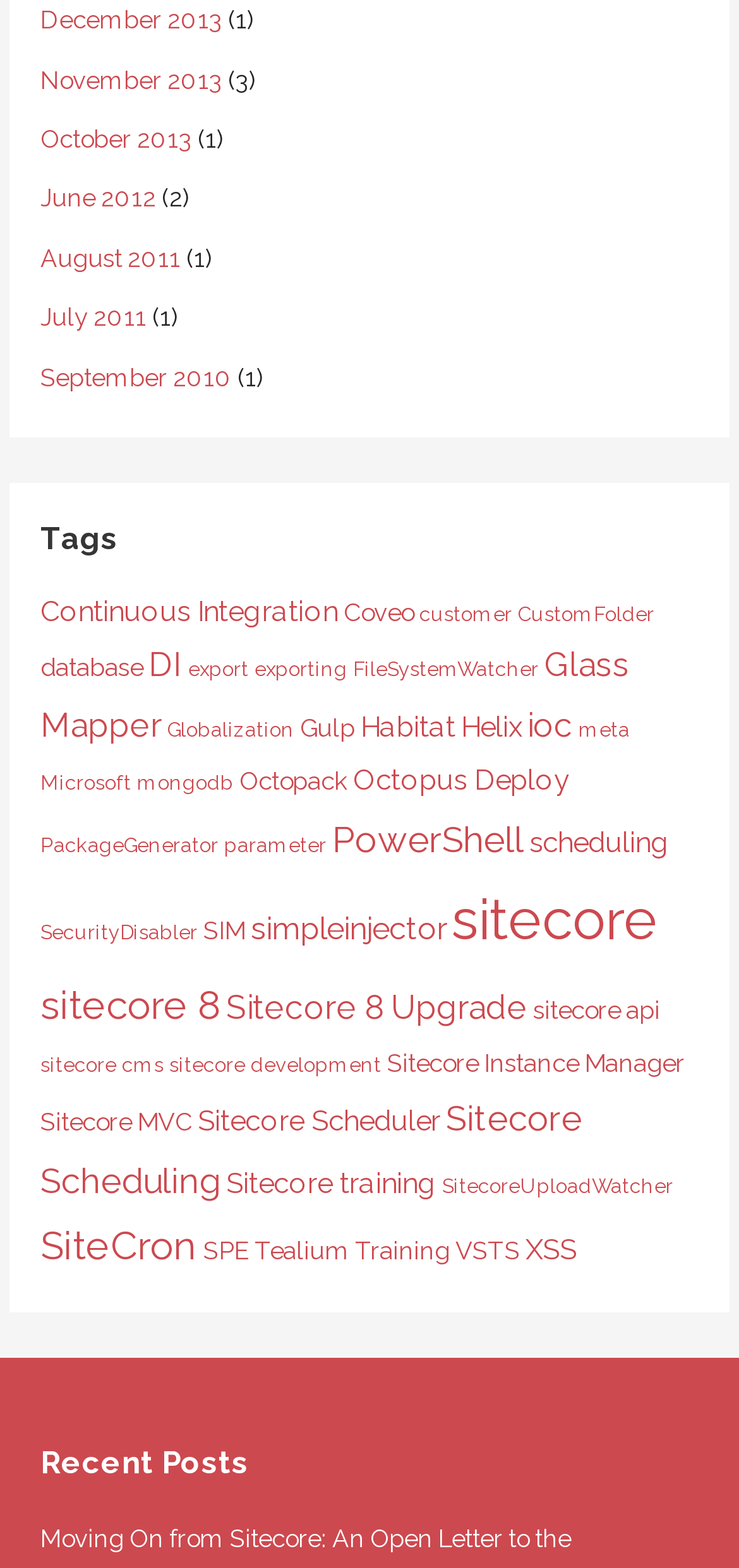Pinpoint the bounding box coordinates of the clickable area necessary to execute the following instruction: "Check posts about PowerShell". The coordinates should be given as four float numbers between 0 and 1, namely [left, top, right, bottom].

[0.45, 0.522, 0.709, 0.548]